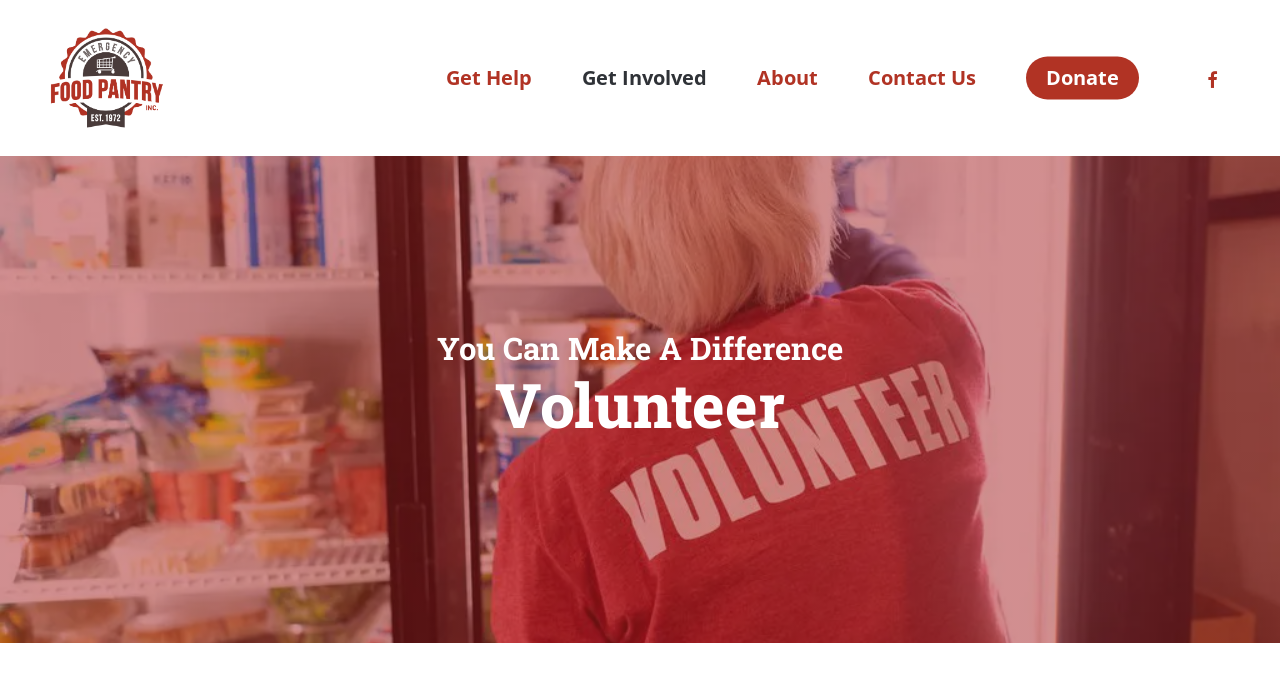Provide a thorough description of this webpage.

The webpage is about volunteering opportunities in Fargo-Moorhead, with a focus on making a difference in the community. At the top left, there is a link to the "Emergency Food Pantry" with an accompanying image. 

Below this, there is a row of links, starting from the left, including "Get Help", "Get Involved", "About", "Contact Us", and "Donate". These links are positioned horizontally, taking up most of the width of the page. 

To the right of the "Donate" link, there is a link to the organization's Facebook page. 

In the middle of the page, there are two headings. The first heading, "You Can Make A Difference", is positioned above the second heading, "Volunteer". These headings are centered and take up most of the width of the page.